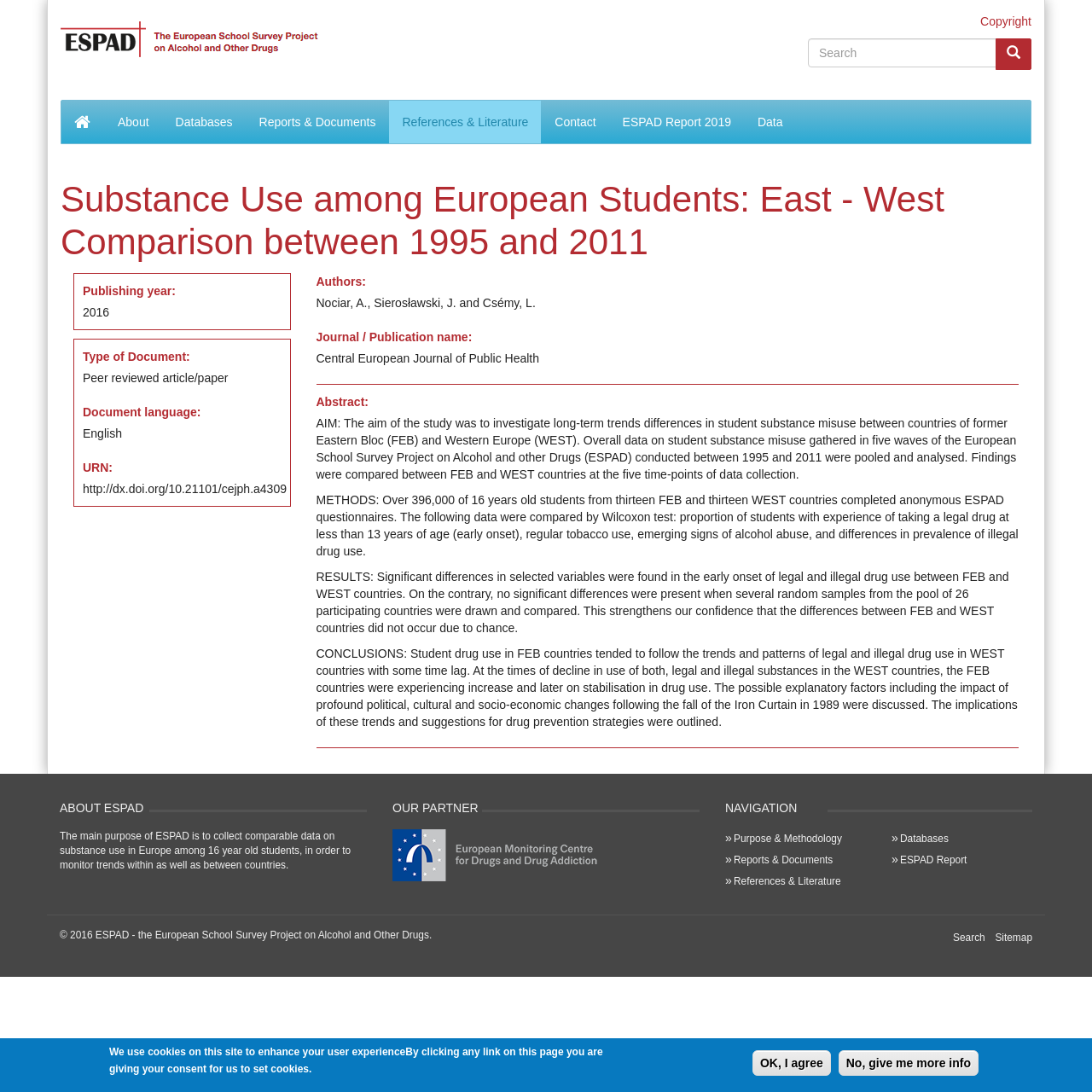Respond to the question below with a single word or phrase:
Who are the authors of the article?

Nociar, A., Sierosławski, J. and Csémy, L.